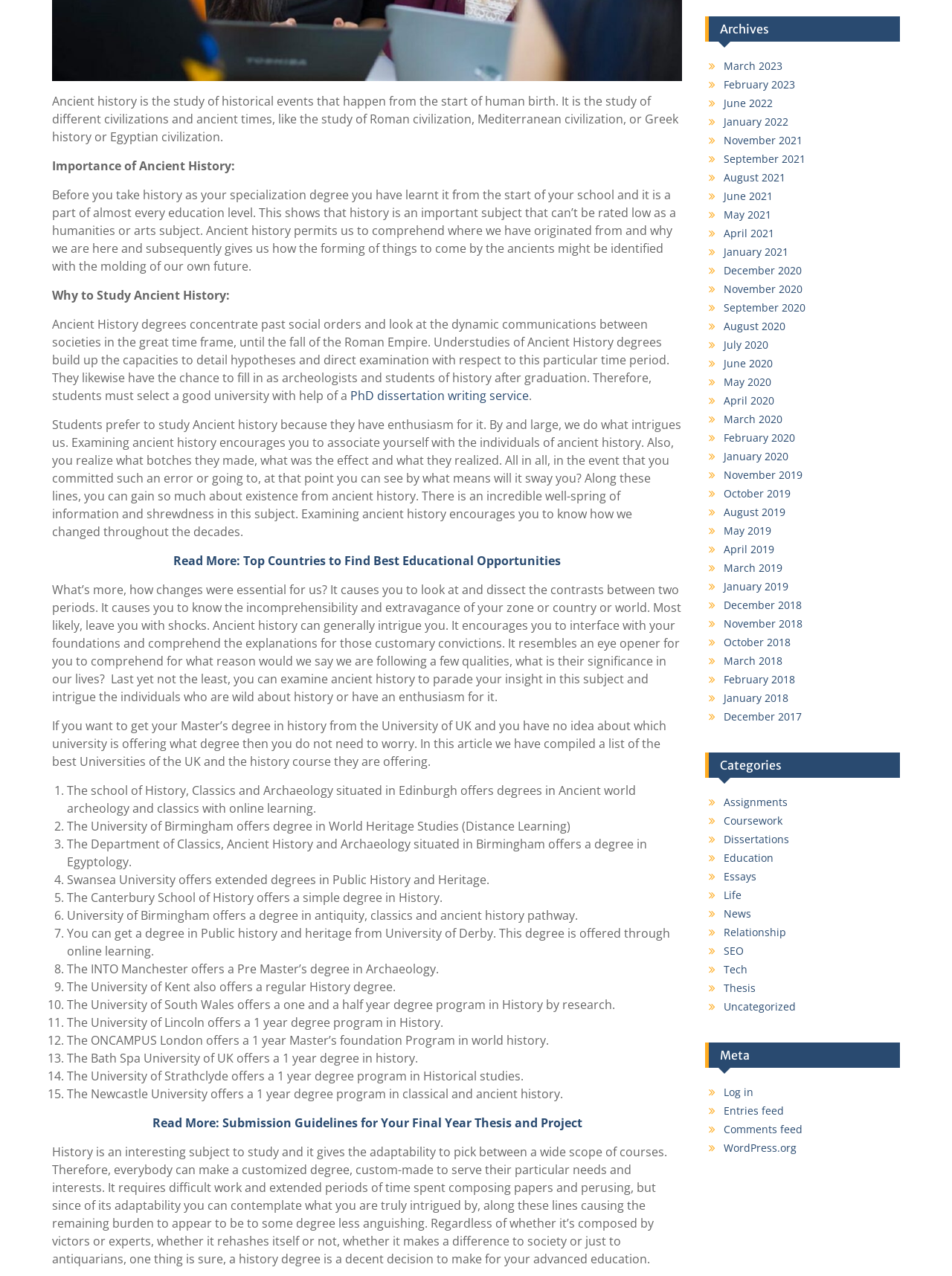Using the description: "SEO", identify the bounding box of the corresponding UI element in the screenshot.

[0.76, 0.74, 0.781, 0.751]